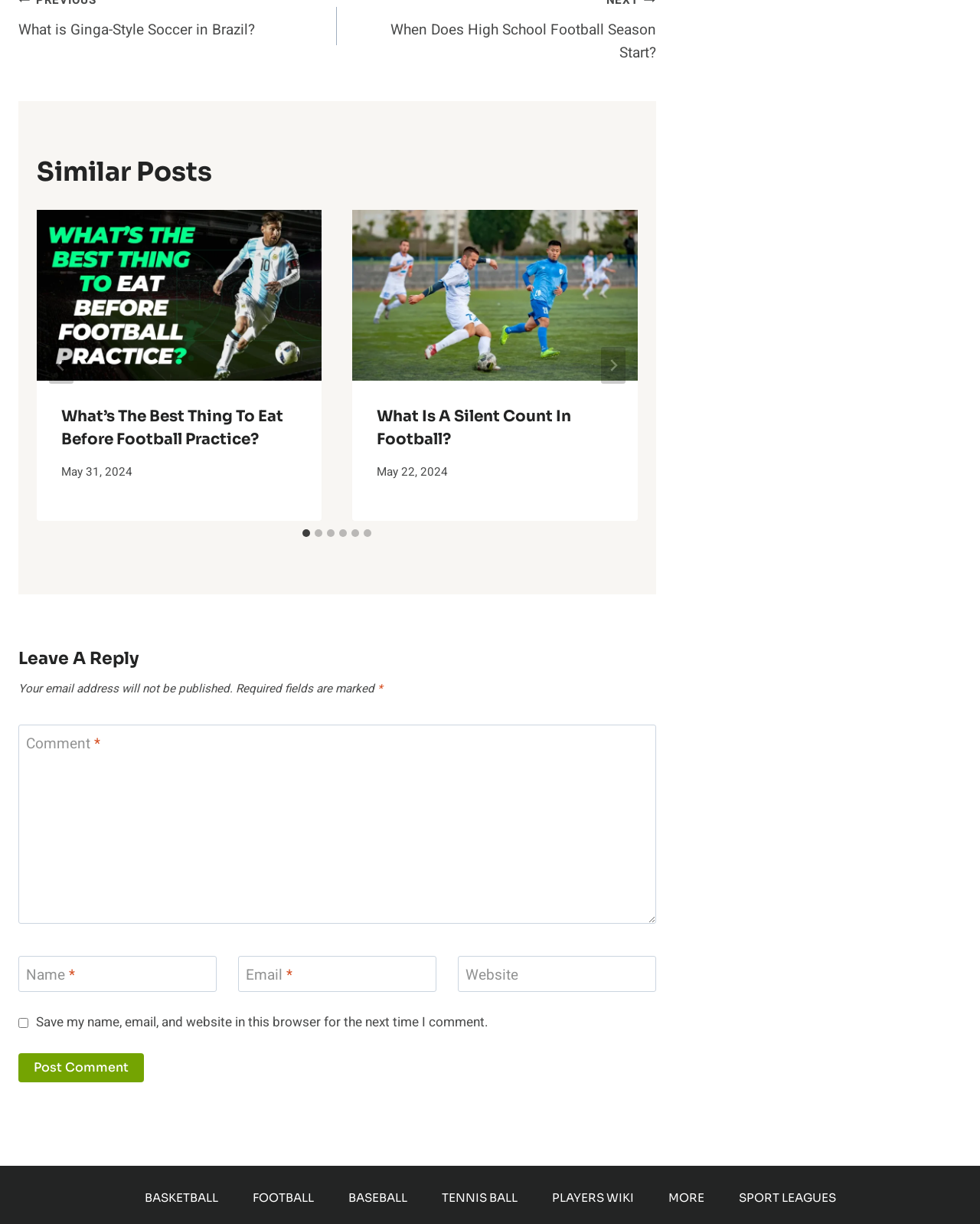Determine the bounding box coordinates for the area that needs to be clicked to fulfill this task: "Click the 'Post Comment' button". The coordinates must be given as four float numbers between 0 and 1, i.e., [left, top, right, bottom].

[0.019, 0.86, 0.147, 0.884]